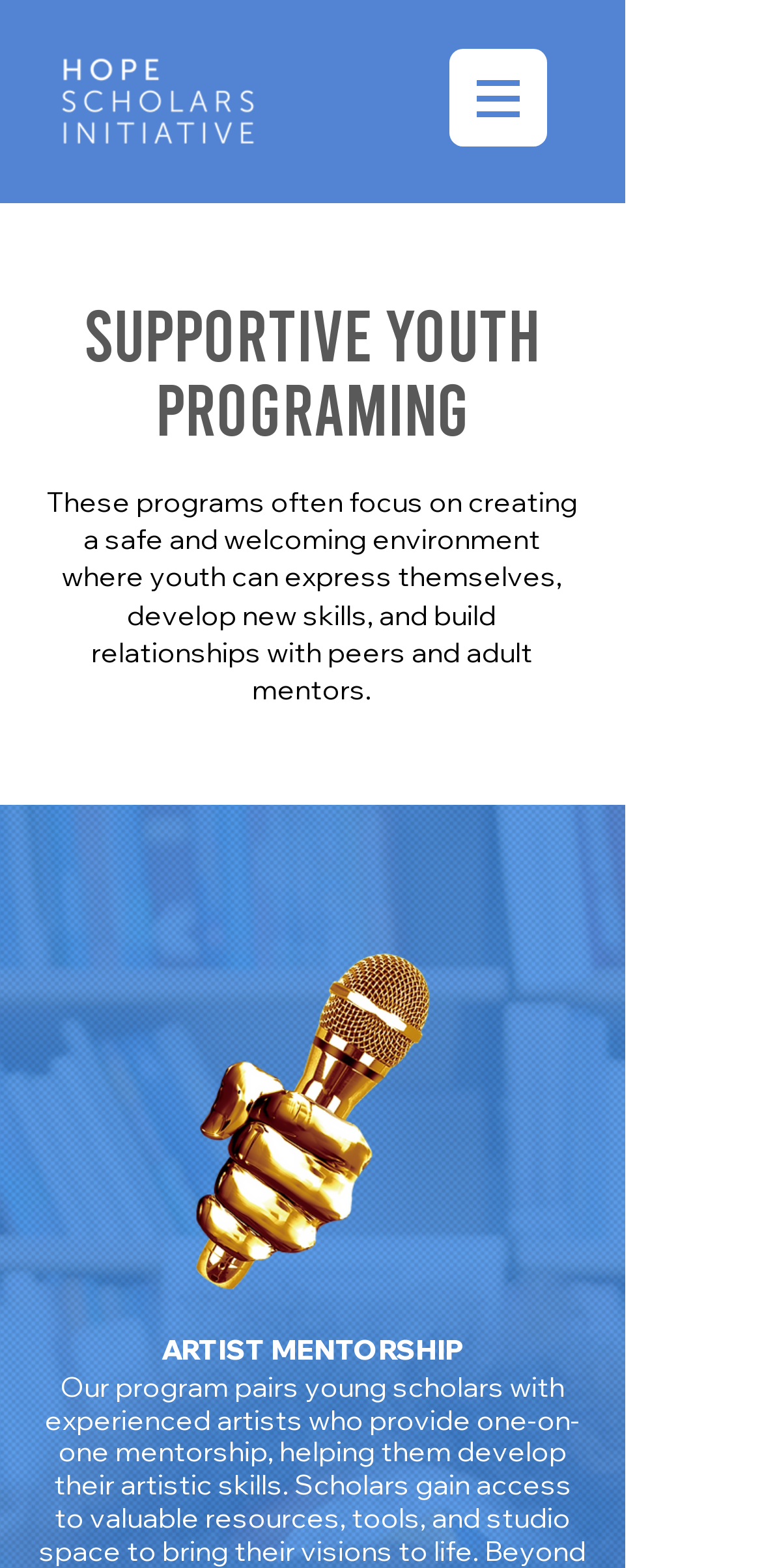Please find the main title text of this webpage.

SUPPORTIVE YOUTH PROGRAMING